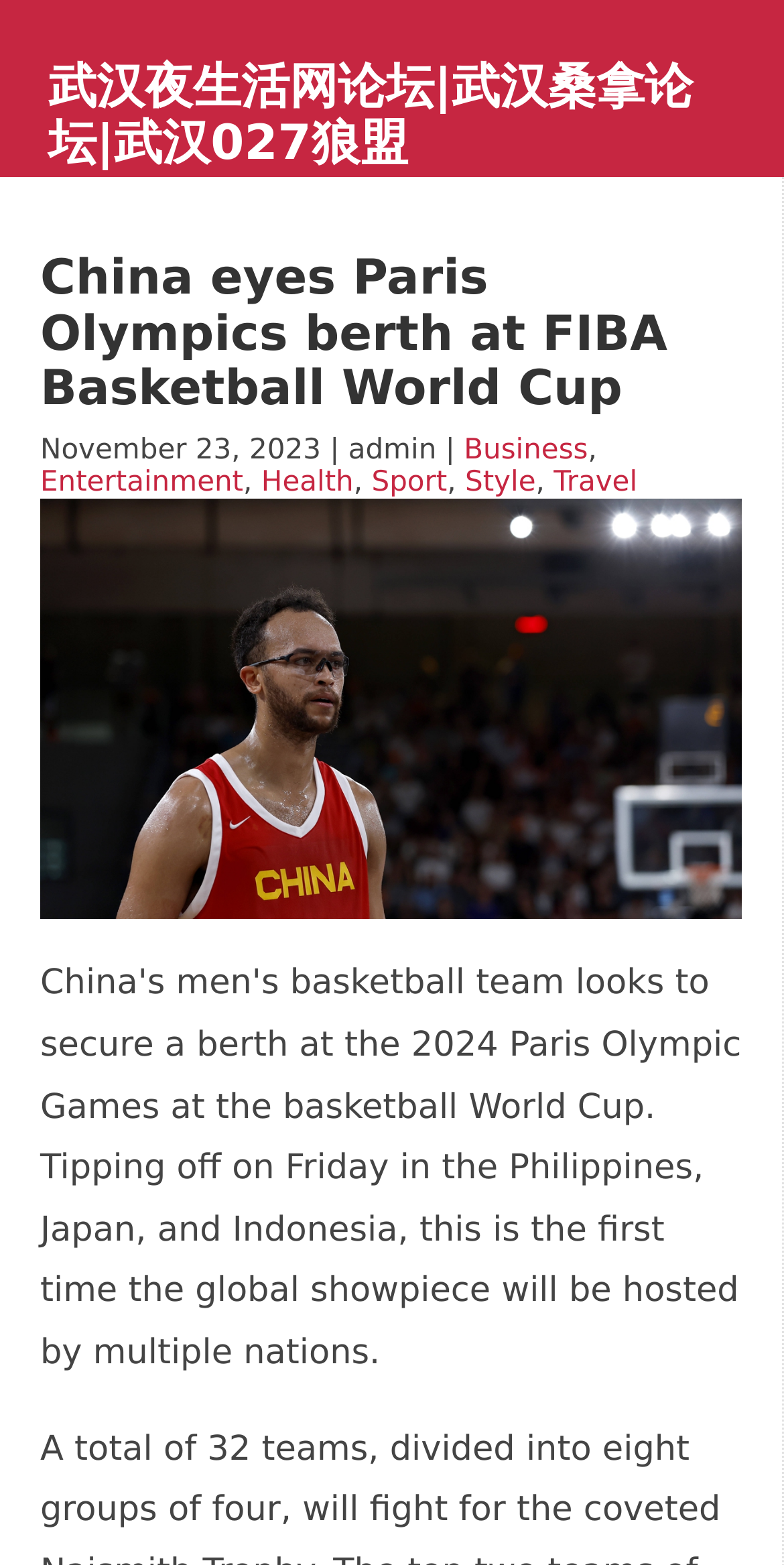Please provide a one-word or short phrase answer to the question:
How many links are available below the main heading?

6